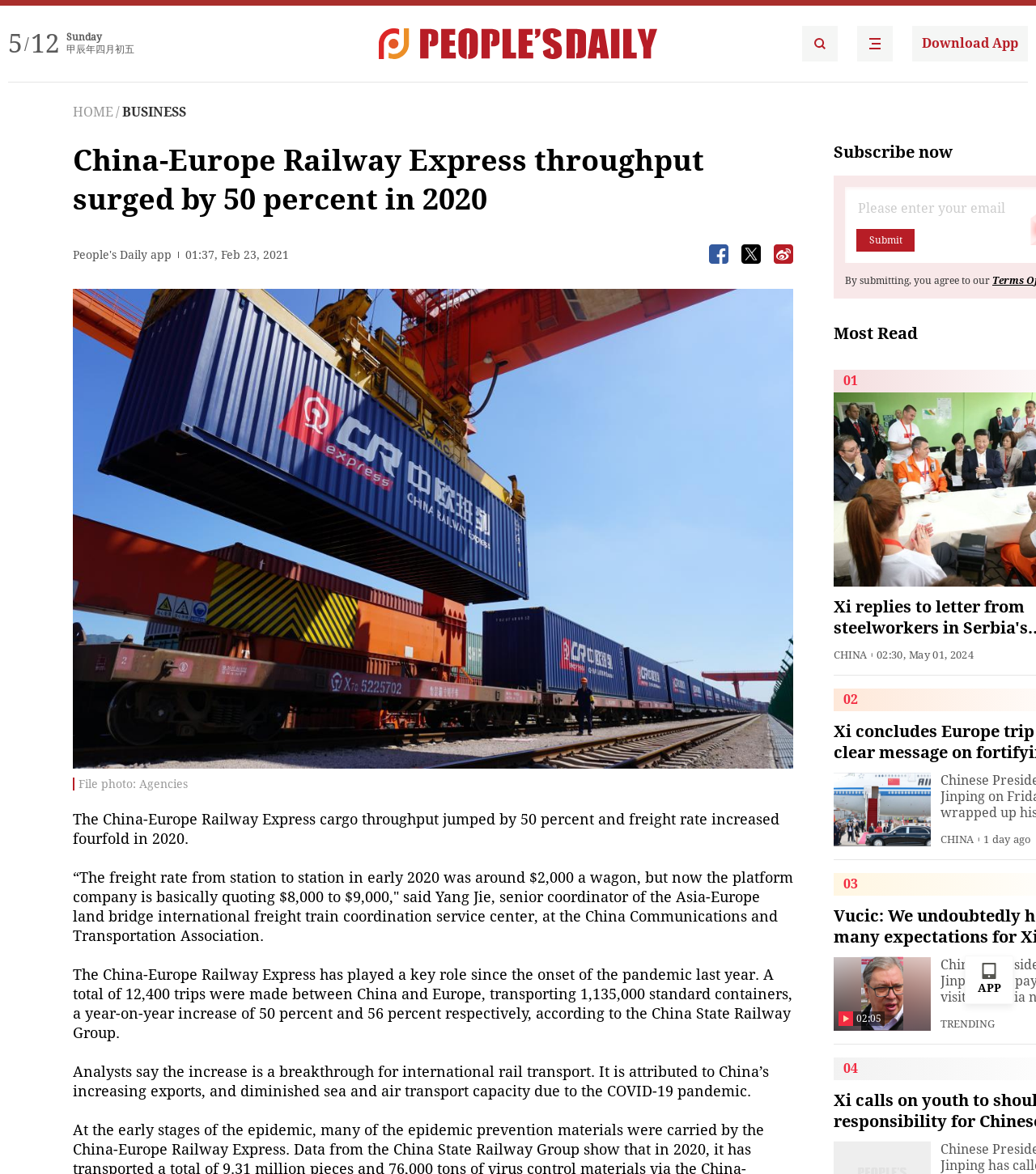What is the increase in freight rate from early 2020?
Please ensure your answer is as detailed and informative as possible.

I found the information about the increase in freight rate by reading the text 'The China-Europe Railway Express cargo throughput jumped by 50 percent and freight rate increased fourfold in 2020.' which is located at the top of the webpage.